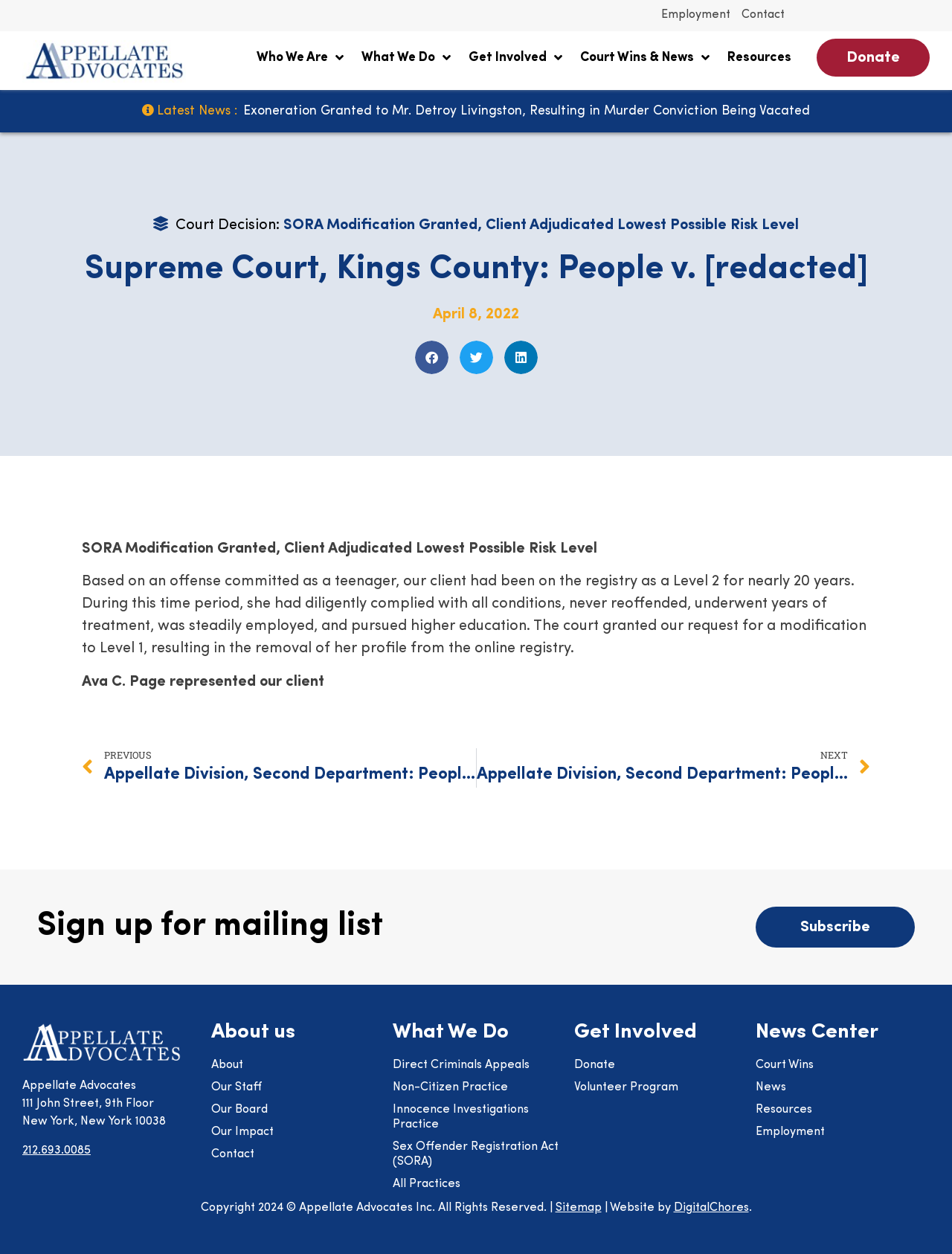Locate the bounding box coordinates of the element to click to perform the following action: 'Share on facebook'. The coordinates should be given as four float values between 0 and 1, in the form of [left, top, right, bottom].

[0.436, 0.272, 0.471, 0.298]